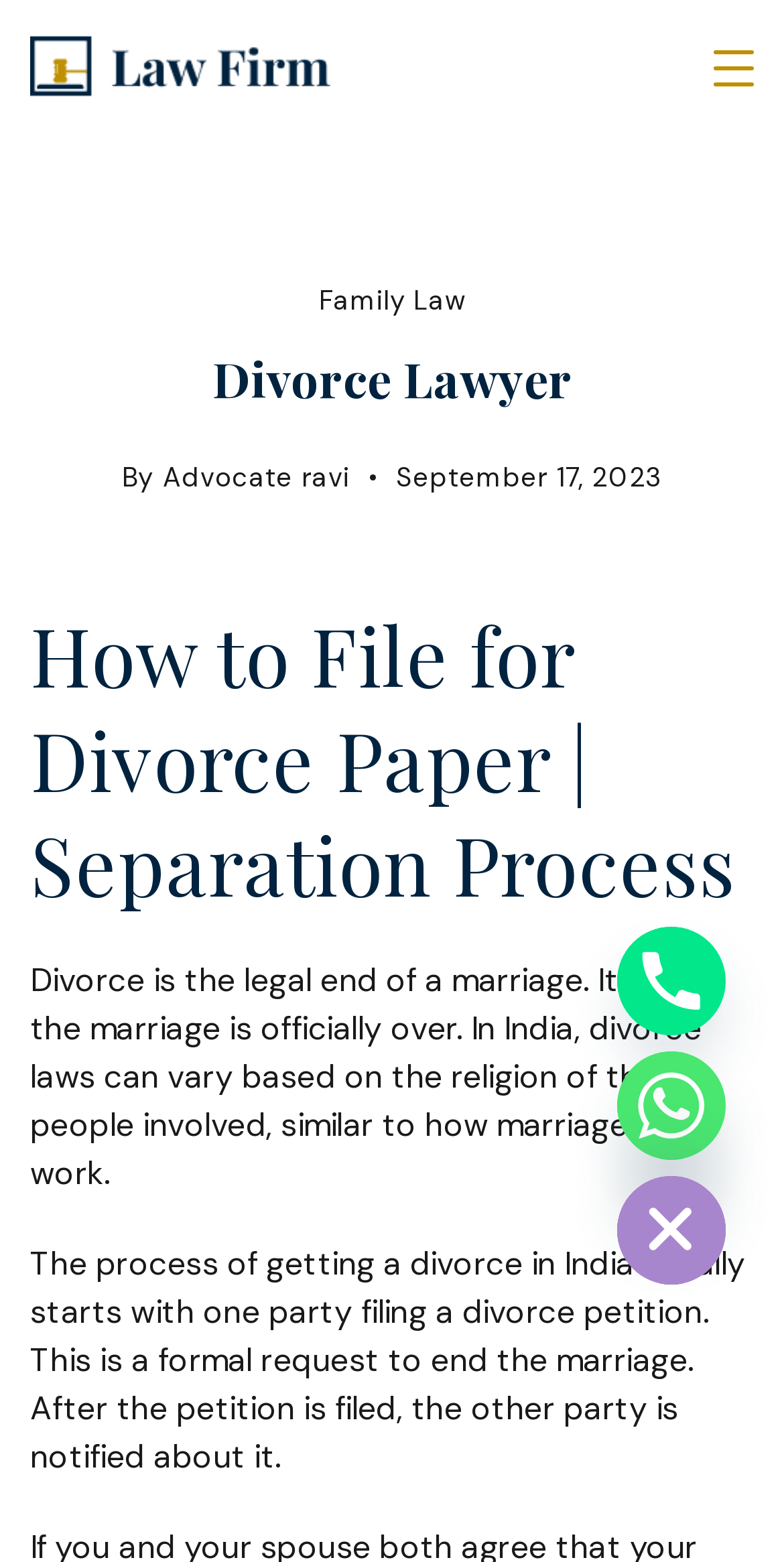Locate the bounding box coordinates of the region to be clicked to comply with the following instruction: "Click the Whatsapp link". The coordinates must be four float numbers between 0 and 1, in the form [left, top, right, bottom].

[0.787, 0.673, 0.926, 0.743]